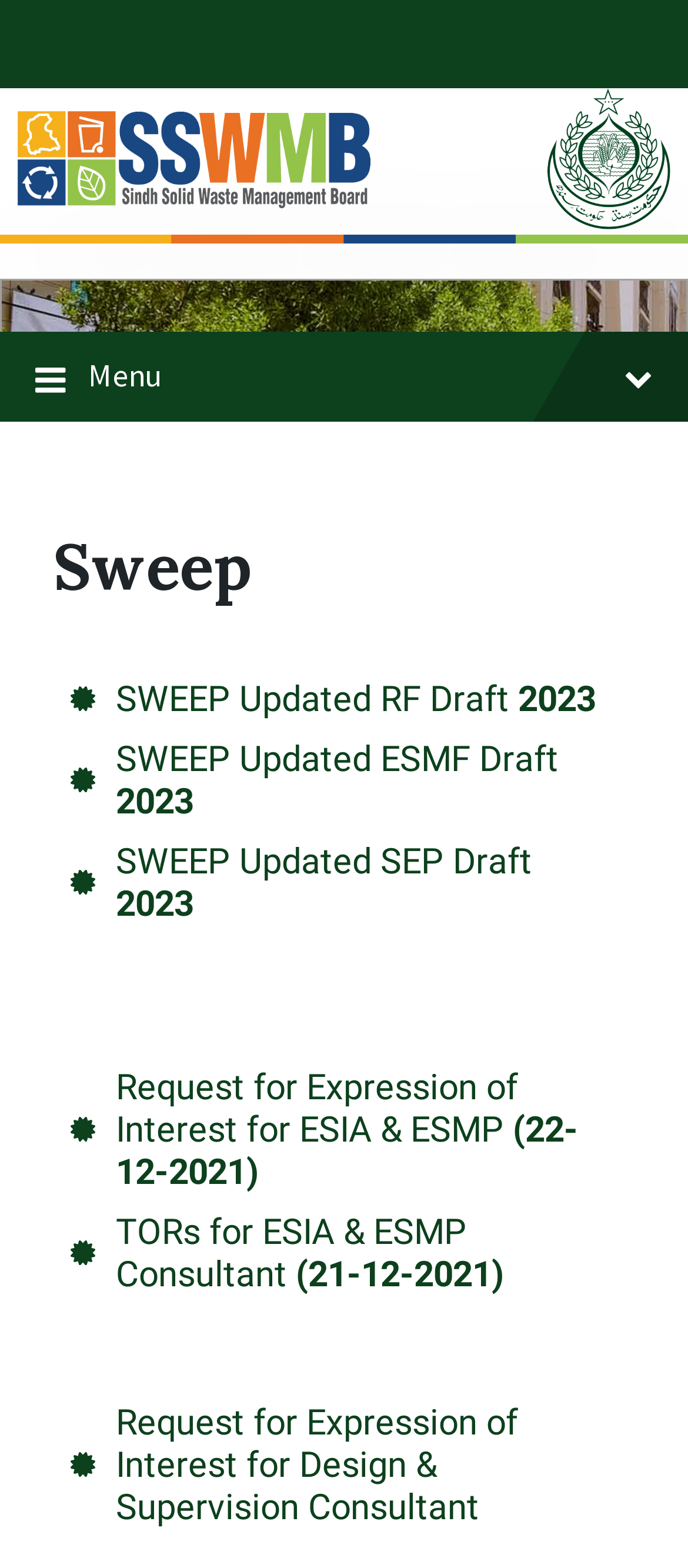Illustrate the webpage with a detailed description.

The webpage is titled "Sweep – SSWMB.GOS.PK" and features a prominent image at the top, taking up most of the width and about a quarter of the height. Below the image, there is a menu button labeled "Menu" on the top-left corner, which is not currently expanded. 

To the right of the menu button, there is a header section with a heading that reads "Sweep". Below the header, there are five links listed vertically, each with a brief description. The links are titled "SWEEP Updated RF Draft 2023", "SWEEP Updated ESMF Draft 2023", "SWEEP Updated SEP Draft 2023", "Request for Expression of Interest for ESIA & ESMP (22-12-2021)", and "TORs for ESIA & ESMP Consultant (21-12-2021)". The last link is "Request for Expression of Interest for Design & Supervision Consultant", which is positioned at the bottom of the list.